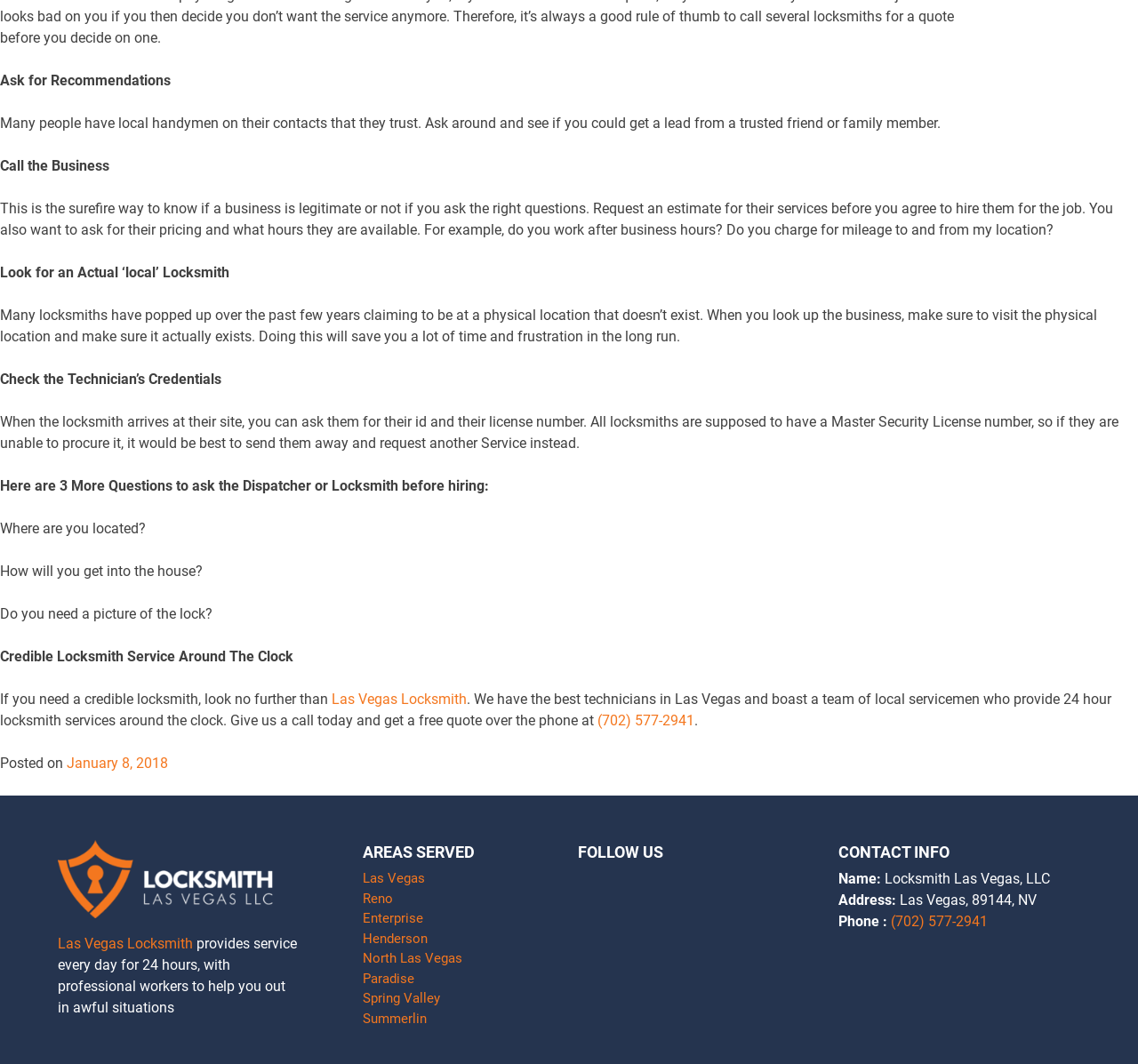Use a single word or phrase to answer the question: 
What areas does the locksmith service serve?

Las Vegas, Reno, etc.